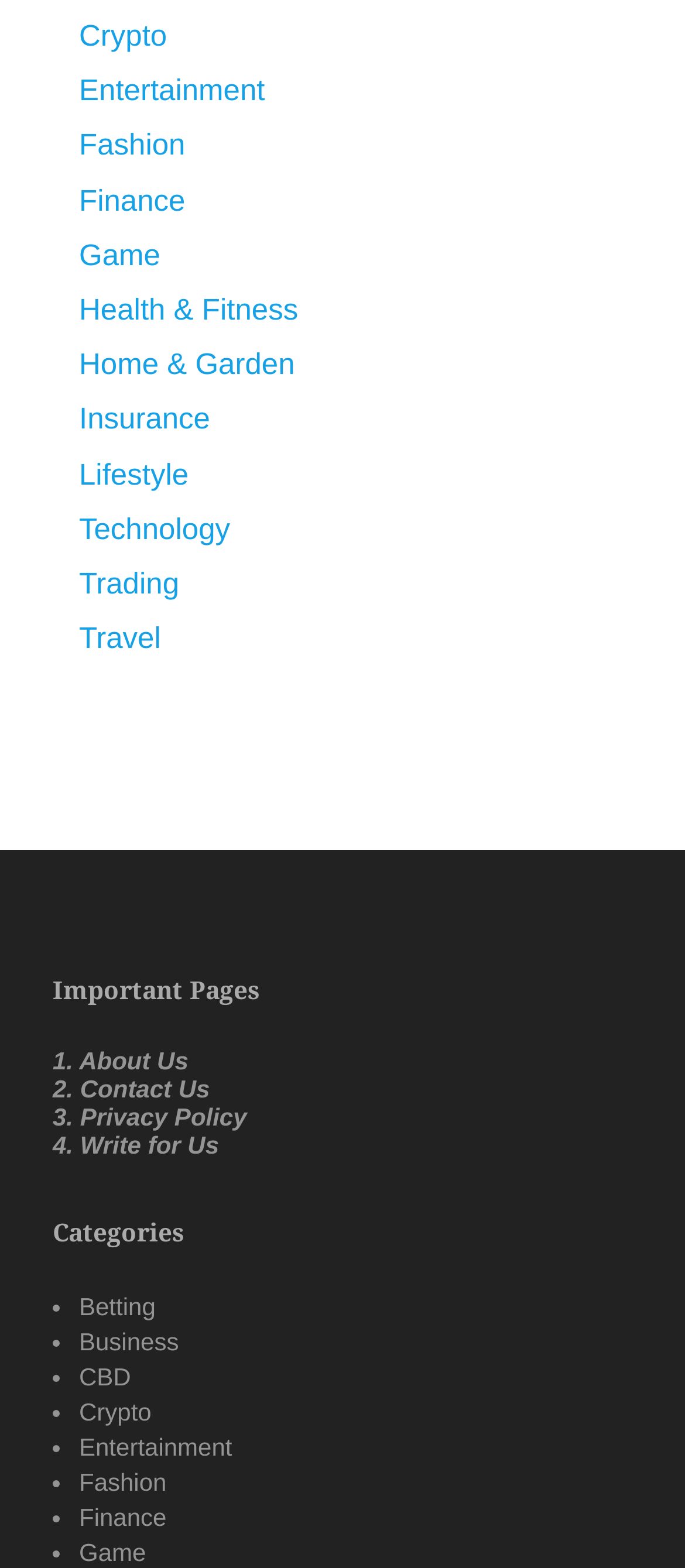Please provide the bounding box coordinates for the element that needs to be clicked to perform the instruction: "View Entertainment". The coordinates must consist of four float numbers between 0 and 1, formatted as [left, top, right, bottom].

[0.115, 0.047, 0.387, 0.069]